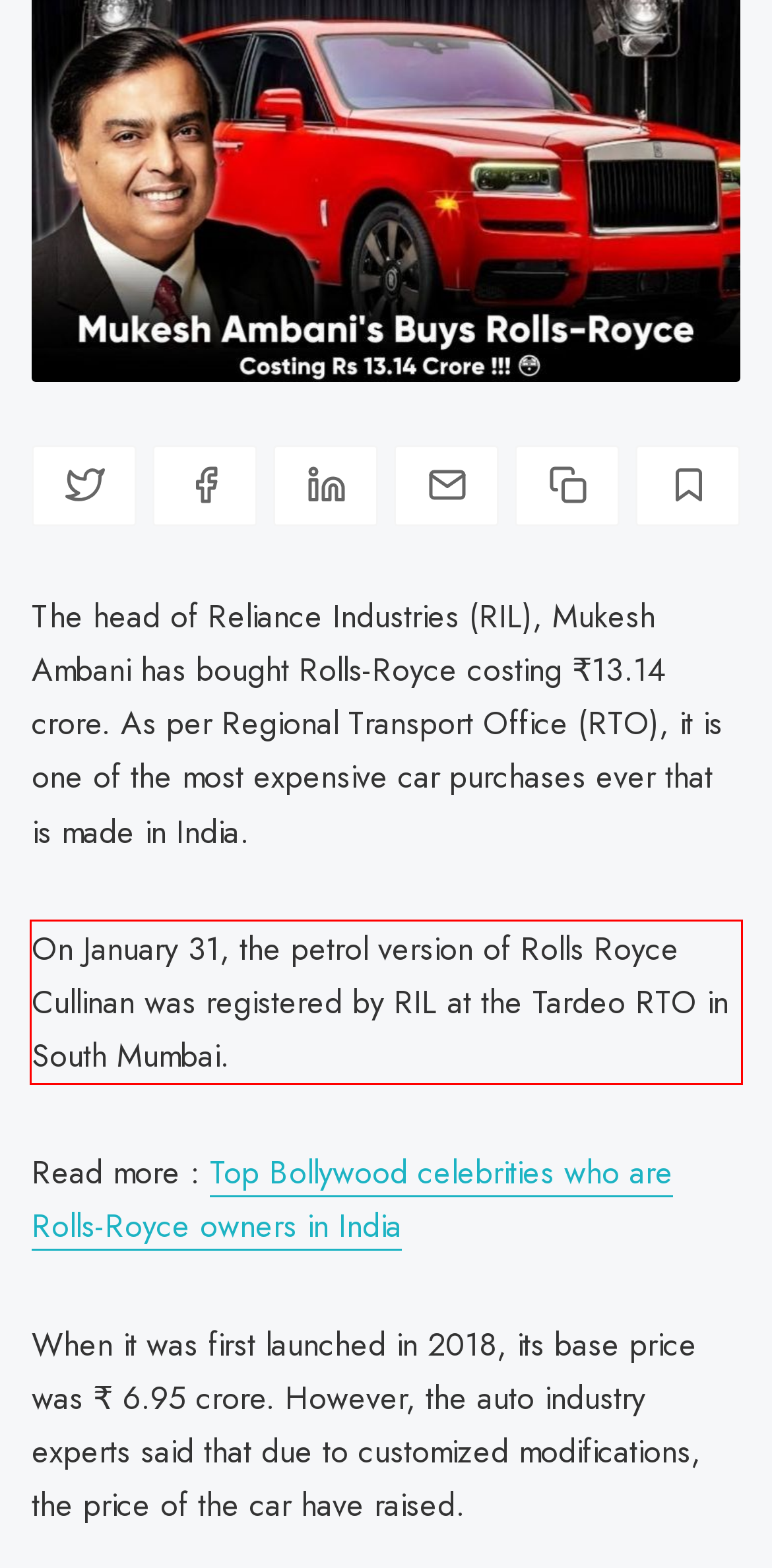Using the provided screenshot of a webpage, recognize and generate the text found within the red rectangle bounding box.

On January 31, the petrol version of Rolls Royce Cullinan was registered by RIL at the Tardeo RTO in South Mumbai.